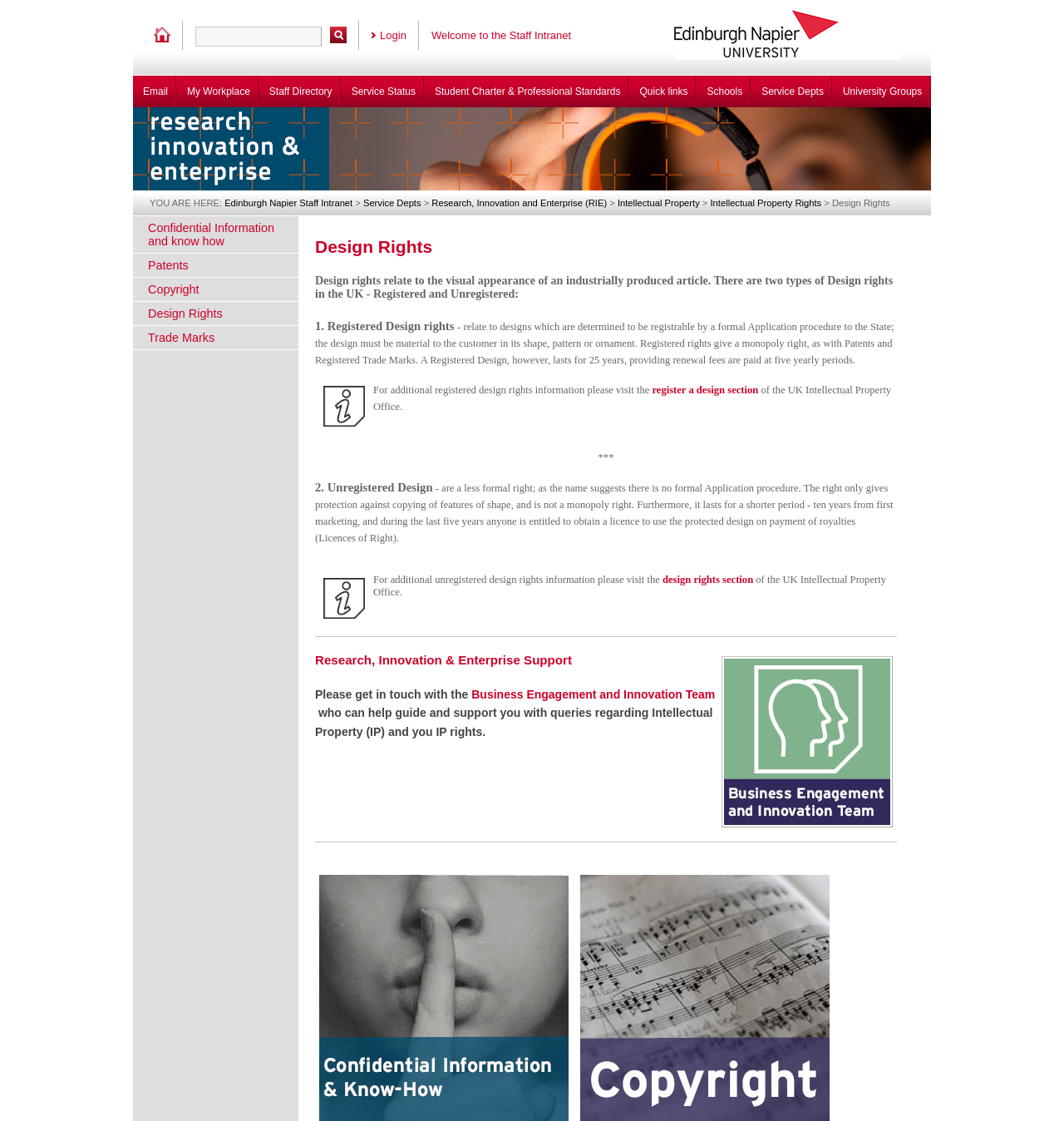How many types of Design Rights are mentioned on this webpage?
Using the image as a reference, answer with just one word or a short phrase.

2